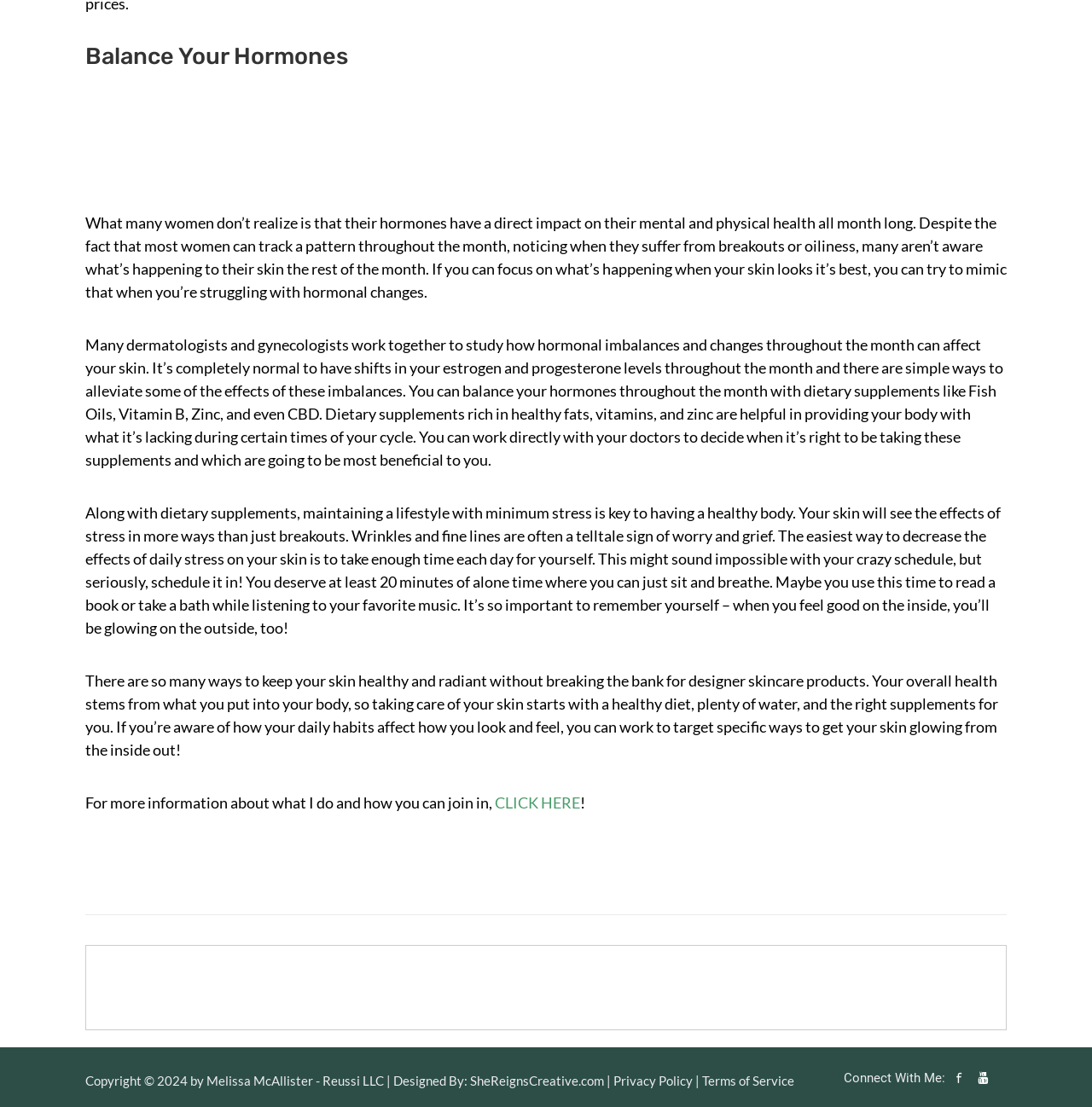Answer briefly with one word or phrase:
What can help alleviate hormonal imbalances?

Dietary supplements